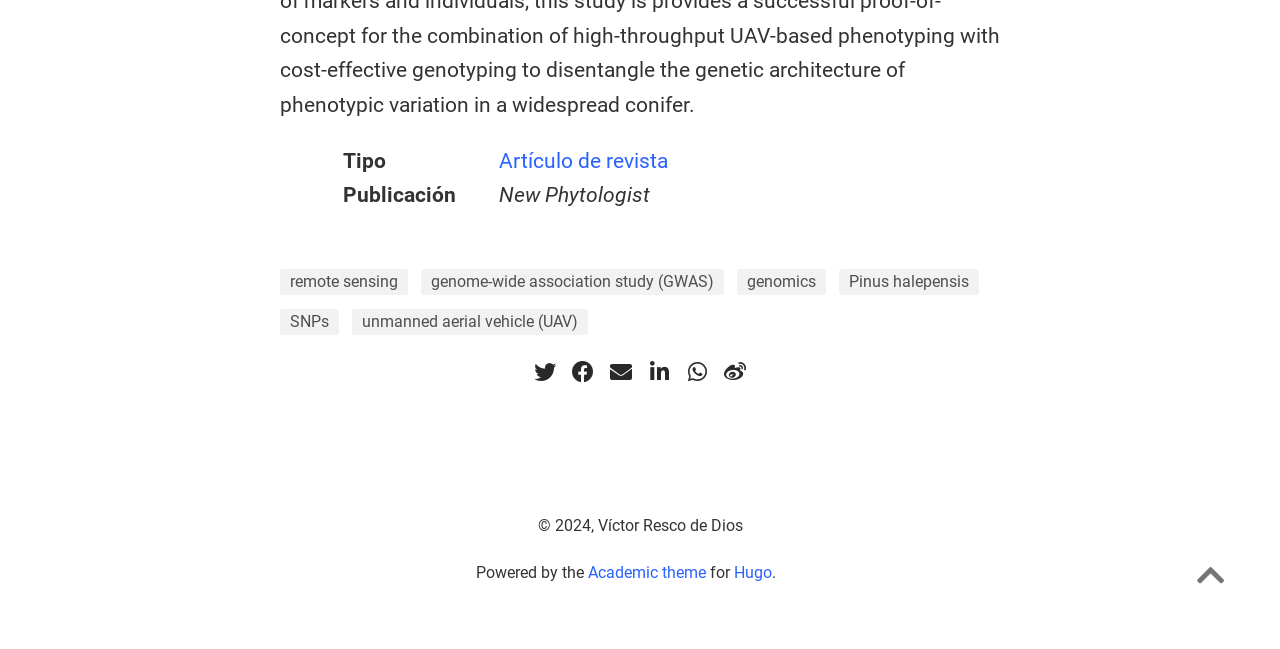Show the bounding box coordinates for the element that needs to be clicked to execute the following instruction: "Click on the 'Academic theme' link". Provide the coordinates in the form of four float numbers between 0 and 1, i.e., [left, top, right, bottom].

[0.459, 0.868, 0.552, 0.897]